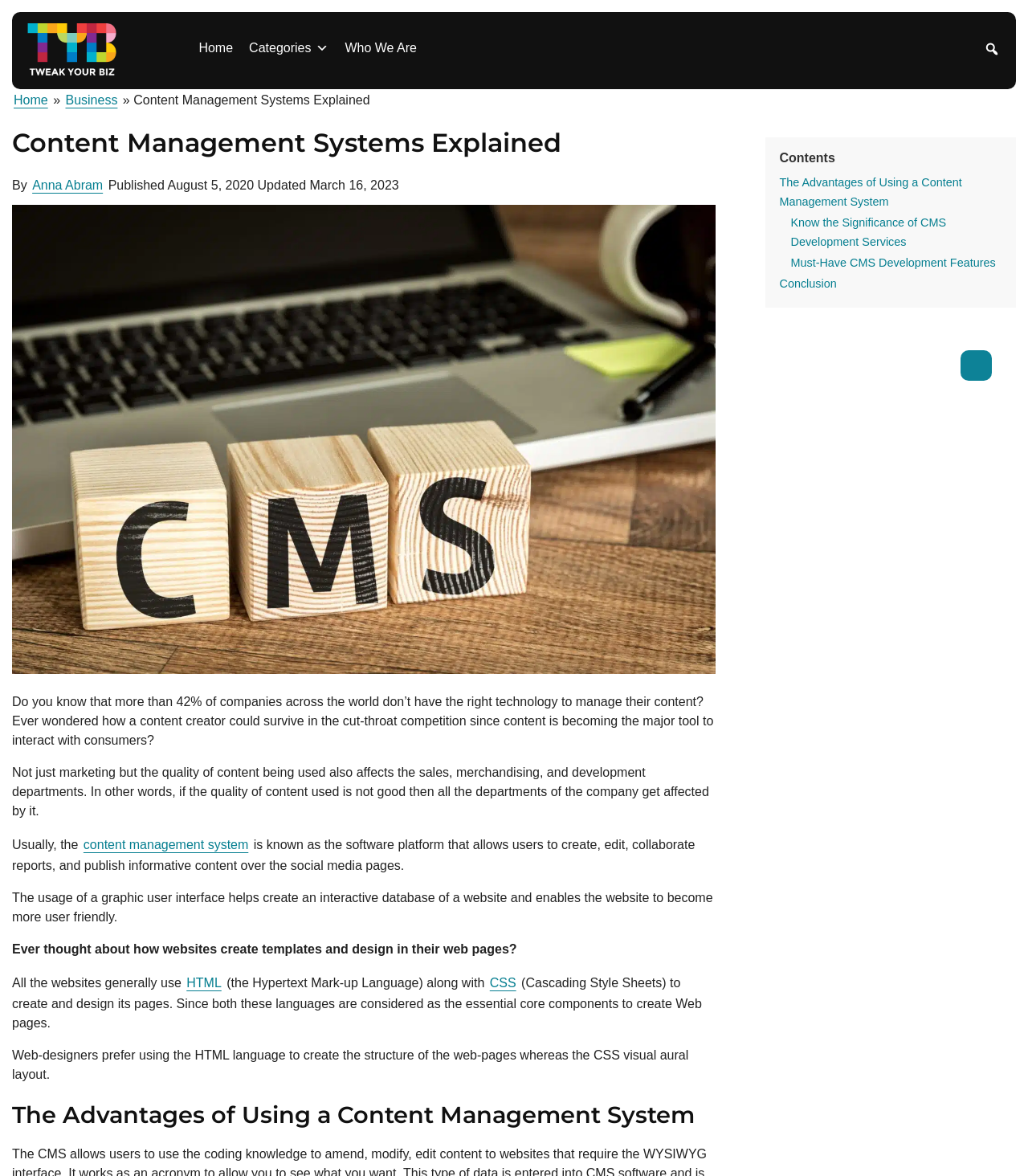Refer to the screenshot and answer the following question in detail:
What is the name of the website?

I determined the answer by looking at the top-left corner of the webpage, where the logo and website name 'Tweak Your Biz' are displayed.